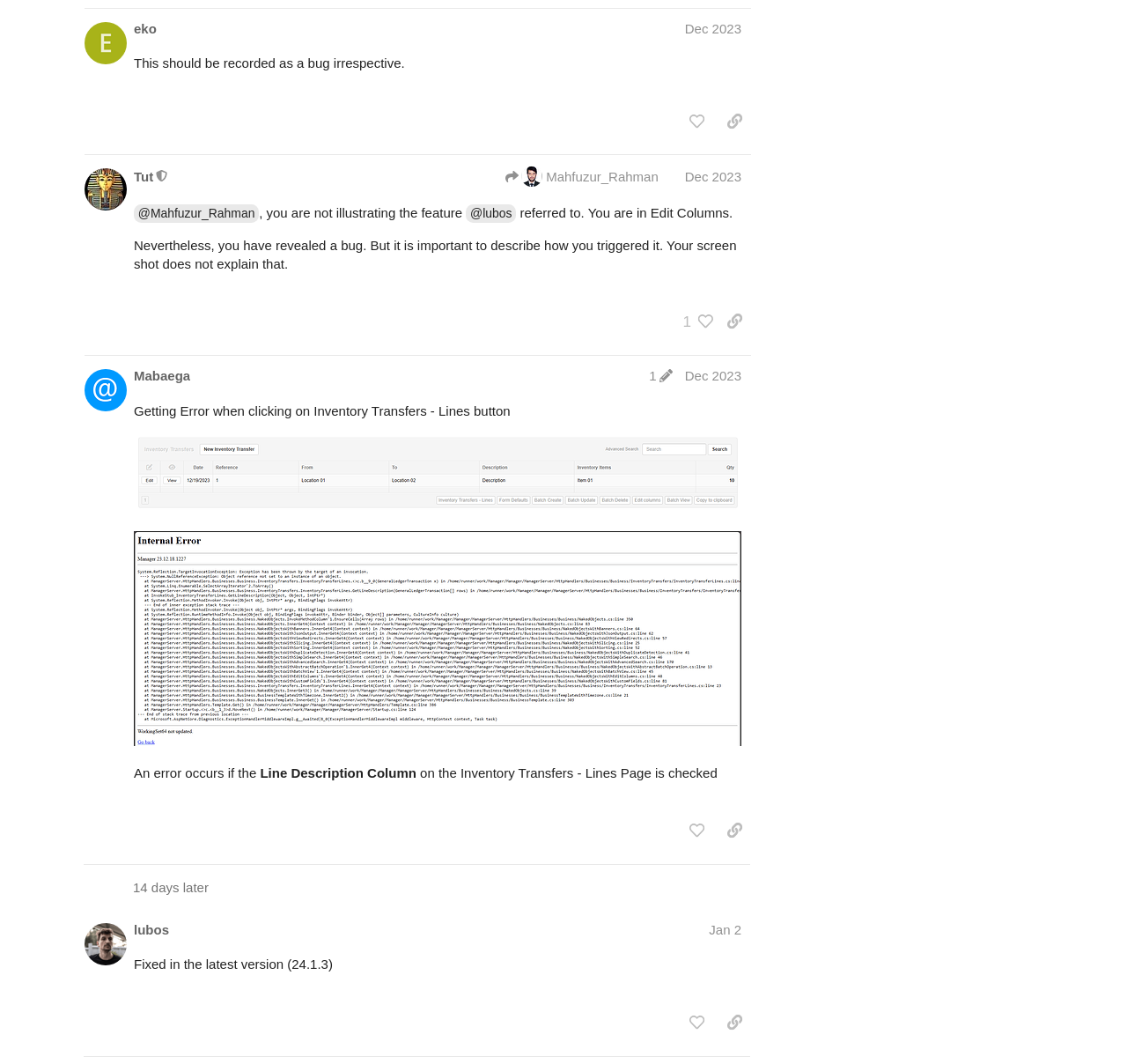Find the bounding box coordinates for the area that must be clicked to perform this action: "view post edit history".

[0.571, 0.346, 0.602, 0.36]